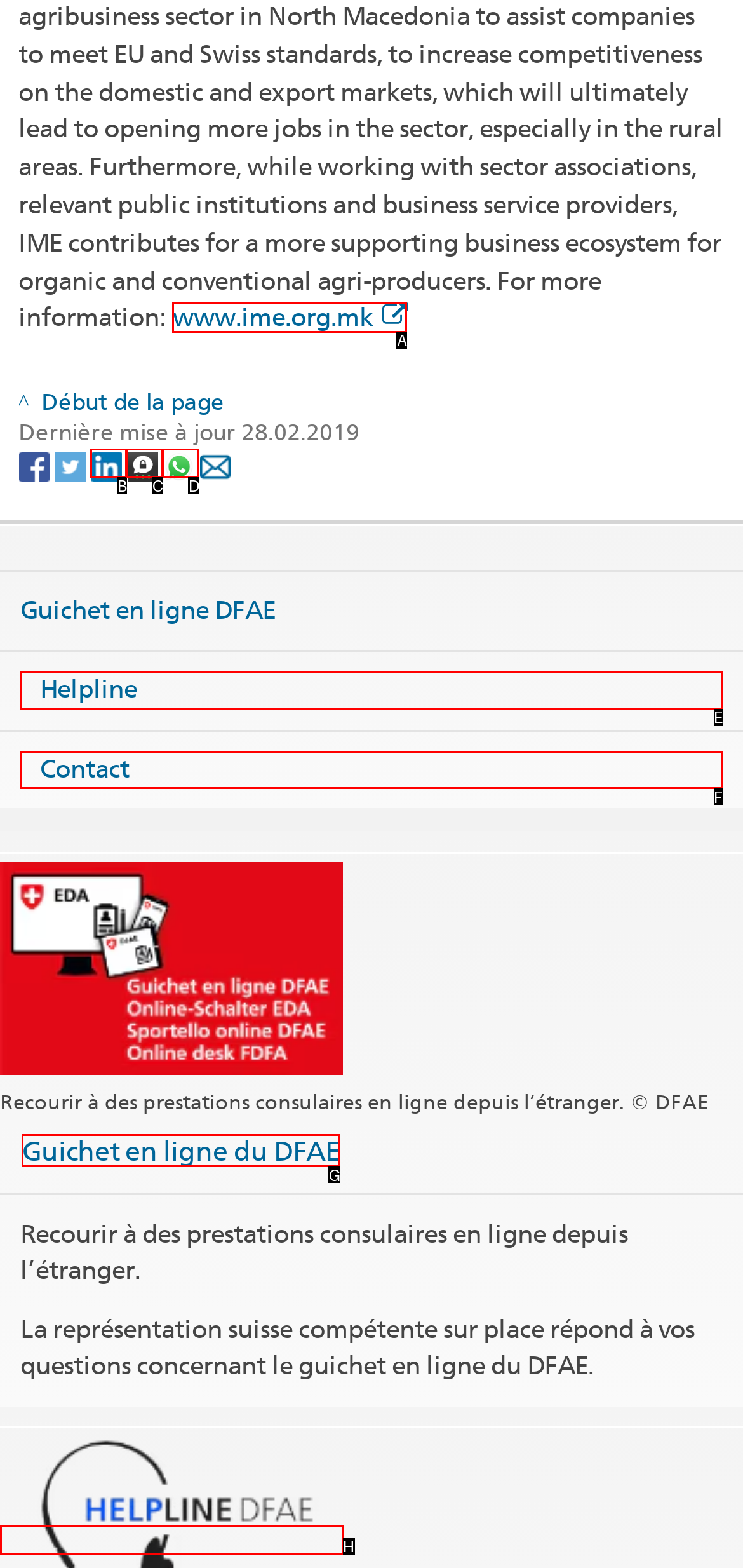Select the HTML element that matches the description: Guichet en ligne du DFAE. Provide the letter of the chosen option as your answer.

G